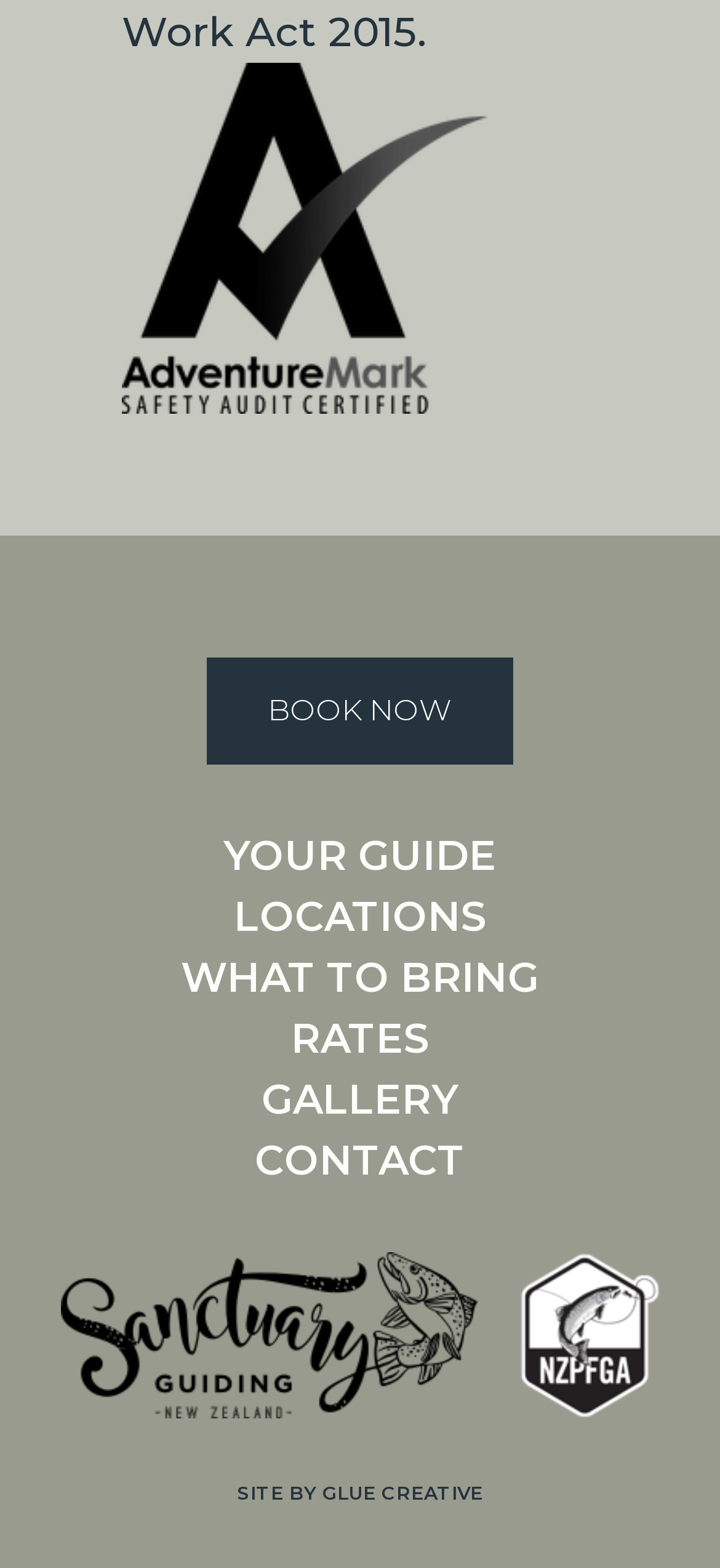Can you pinpoint the bounding box coordinates for the clickable element required for this instruction: "Book now"? The coordinates should be four float numbers between 0 and 1, i.e., [left, top, right, bottom].

[0.287, 0.419, 0.713, 0.488]